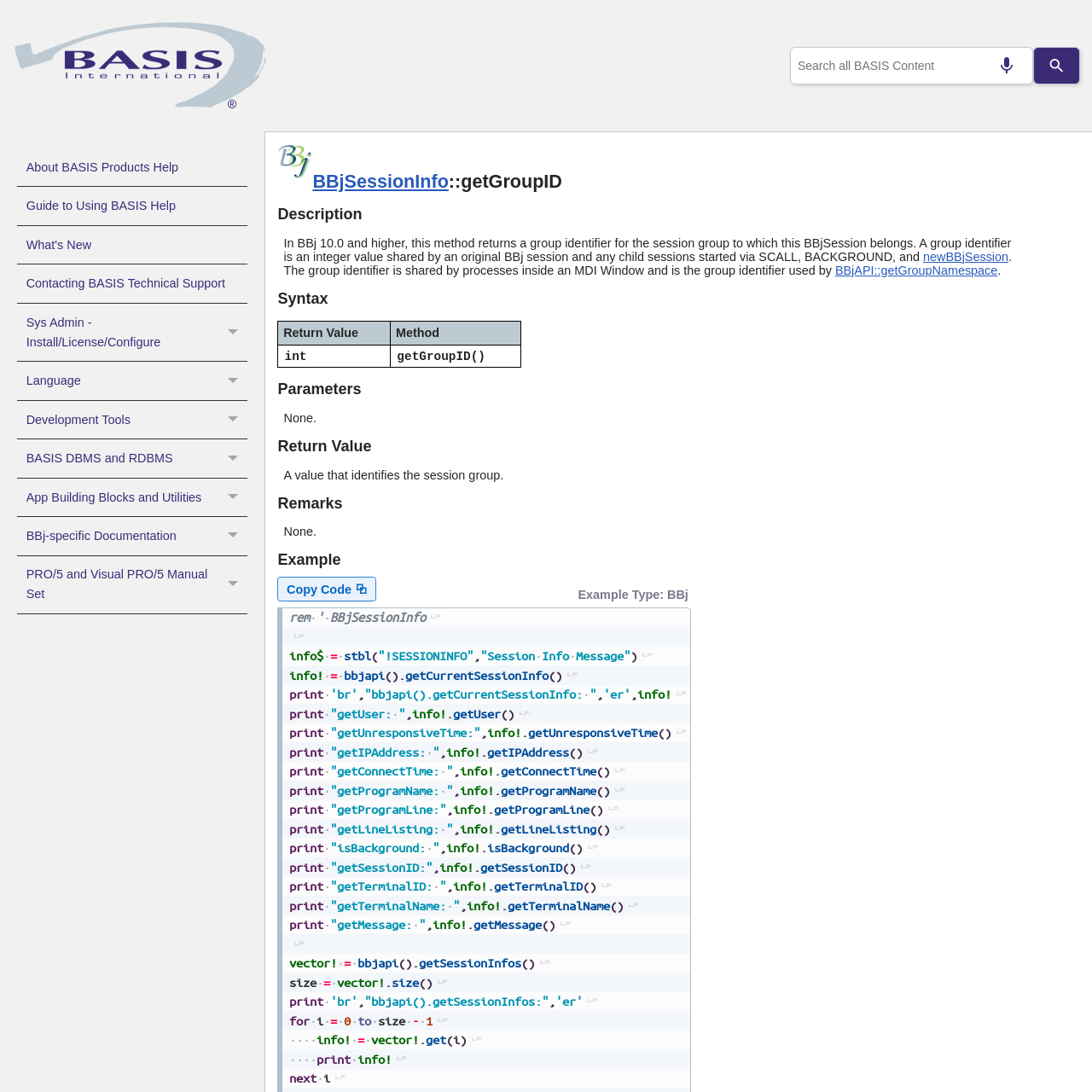What is the purpose of the BBjAPI::getGroupNamespace method?
Using the information presented in the image, please offer a detailed response to the question.

Based on the webpage, the BBjAPI::getGroupNamespace method is used by the getGroupID method to retrieve the group namespace. This method is related to the getGroupID method in identifying the session group.